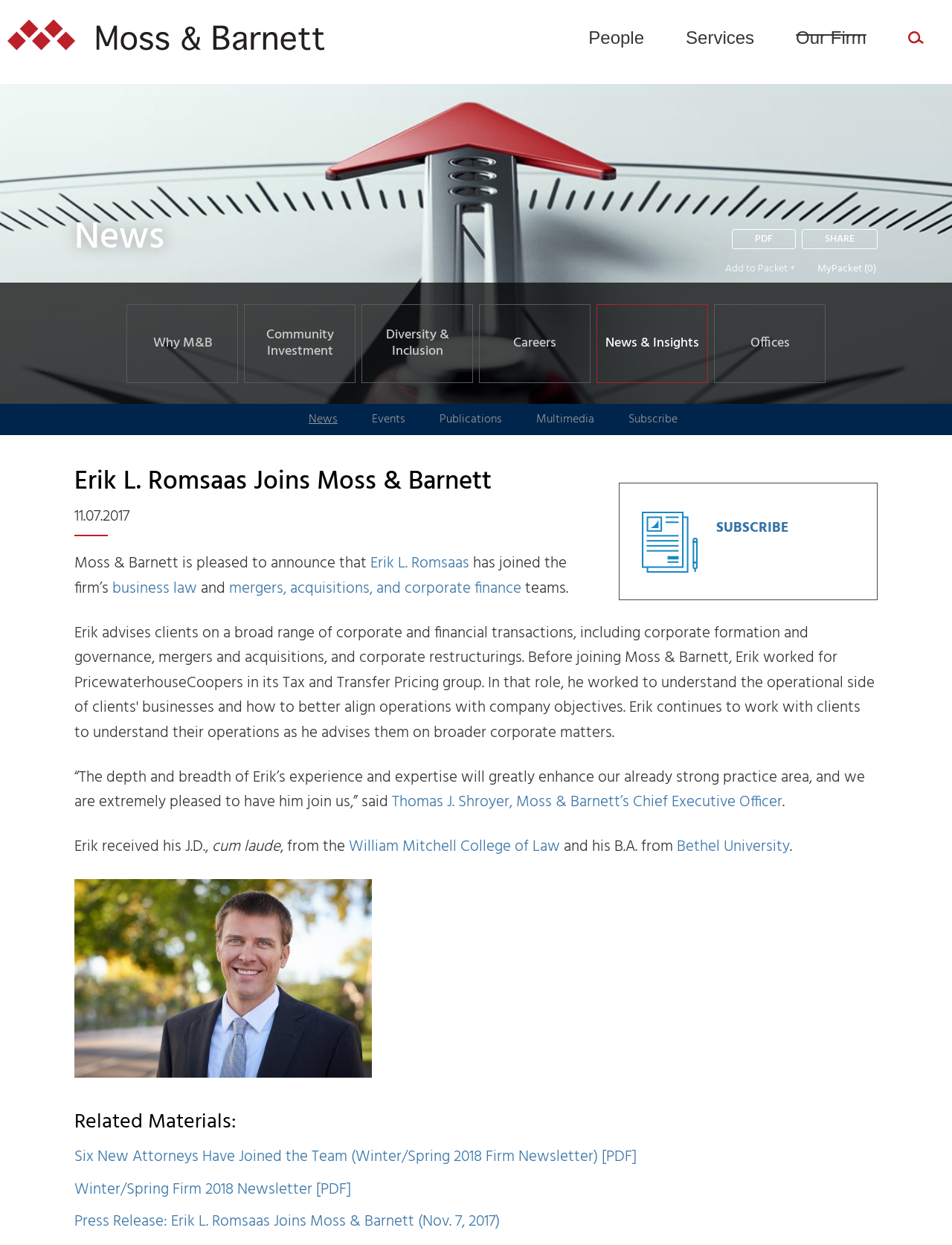Determine the bounding box coordinates of the target area to click to execute the following instruction: "Search for something."

[0.932, 0.022, 0.992, 0.053]